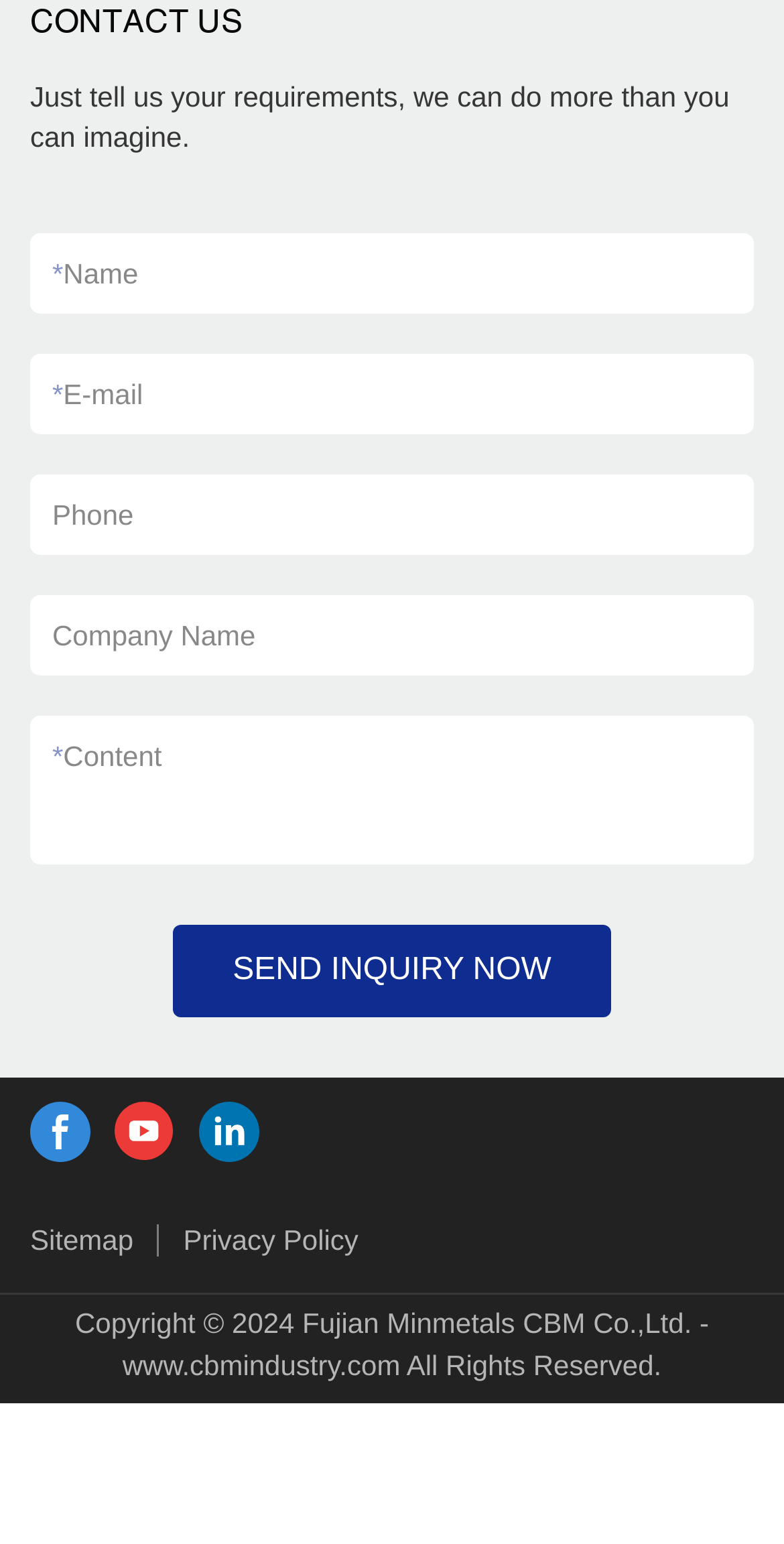Can you identify the bounding box coordinates of the clickable region needed to carry out this instruction: 'Enter your name'? The coordinates should be four float numbers within the range of 0 to 1, stated as [left, top, right, bottom].

[0.077, 0.153, 0.923, 0.202]